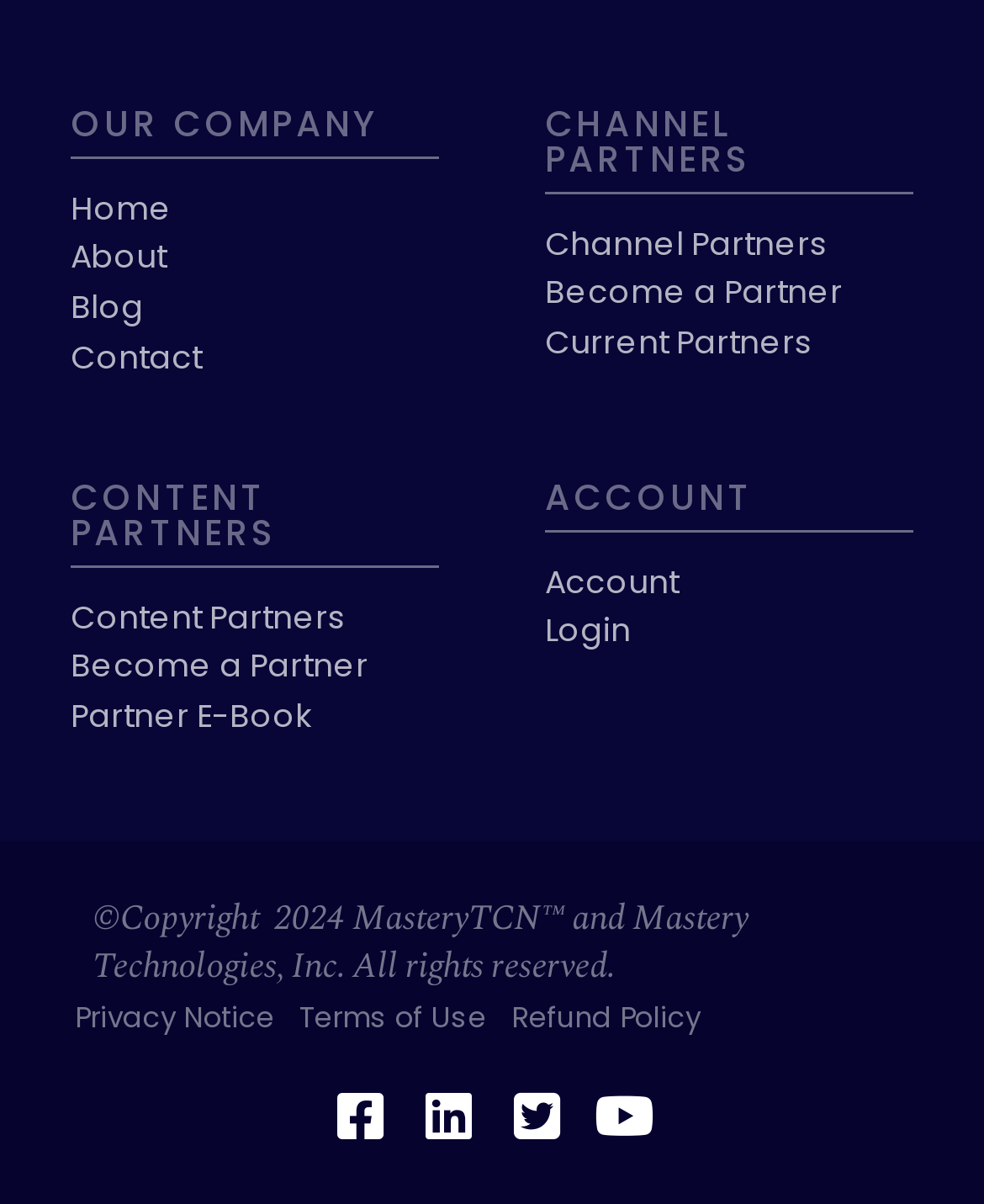Determine the coordinates of the bounding box that should be clicked to complete the instruction: "view current partners". The coordinates should be represented by four float numbers between 0 and 1: [left, top, right, bottom].

[0.554, 0.265, 0.928, 0.306]